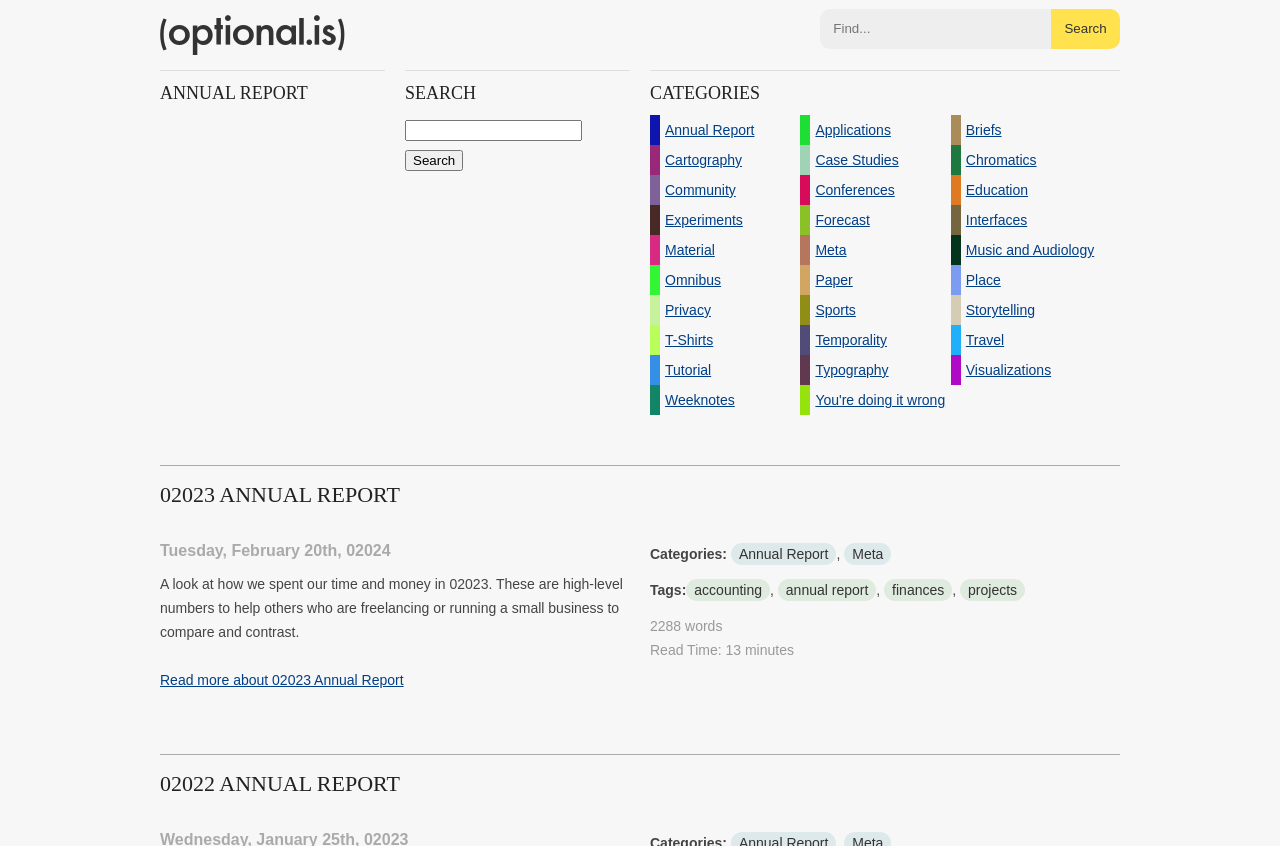What is the headline of the webpage?

02023 ANNUAL REPORT